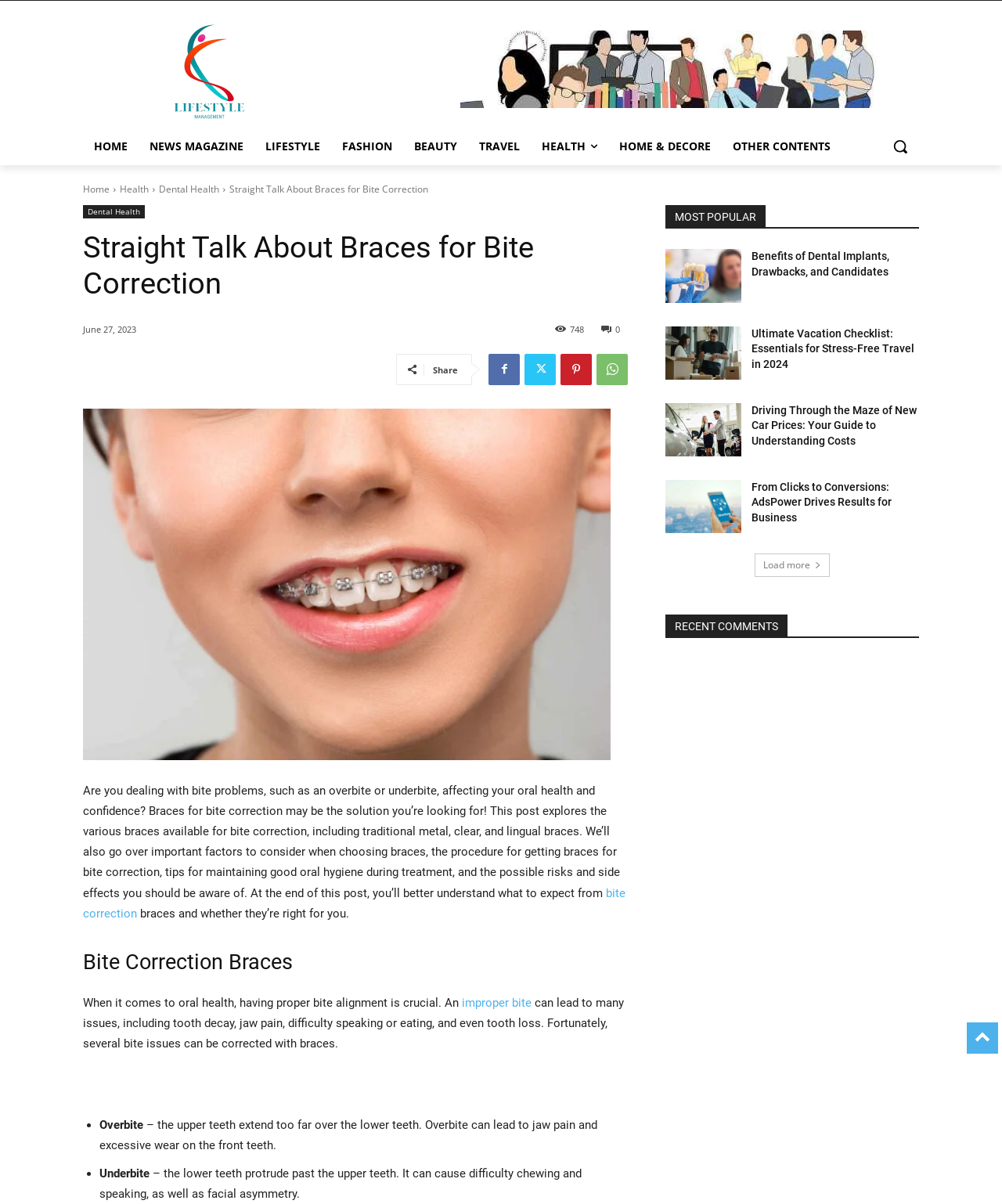What are the types of bite problems mentioned in the article?
Please use the image to deliver a detailed and complete answer.

I found the types of bite problems mentioned in the article by reading the list of bullet points under the heading 'Bite Correction Braces', which lists overbite and underbite as two types of bite problems that can be corrected with braces.